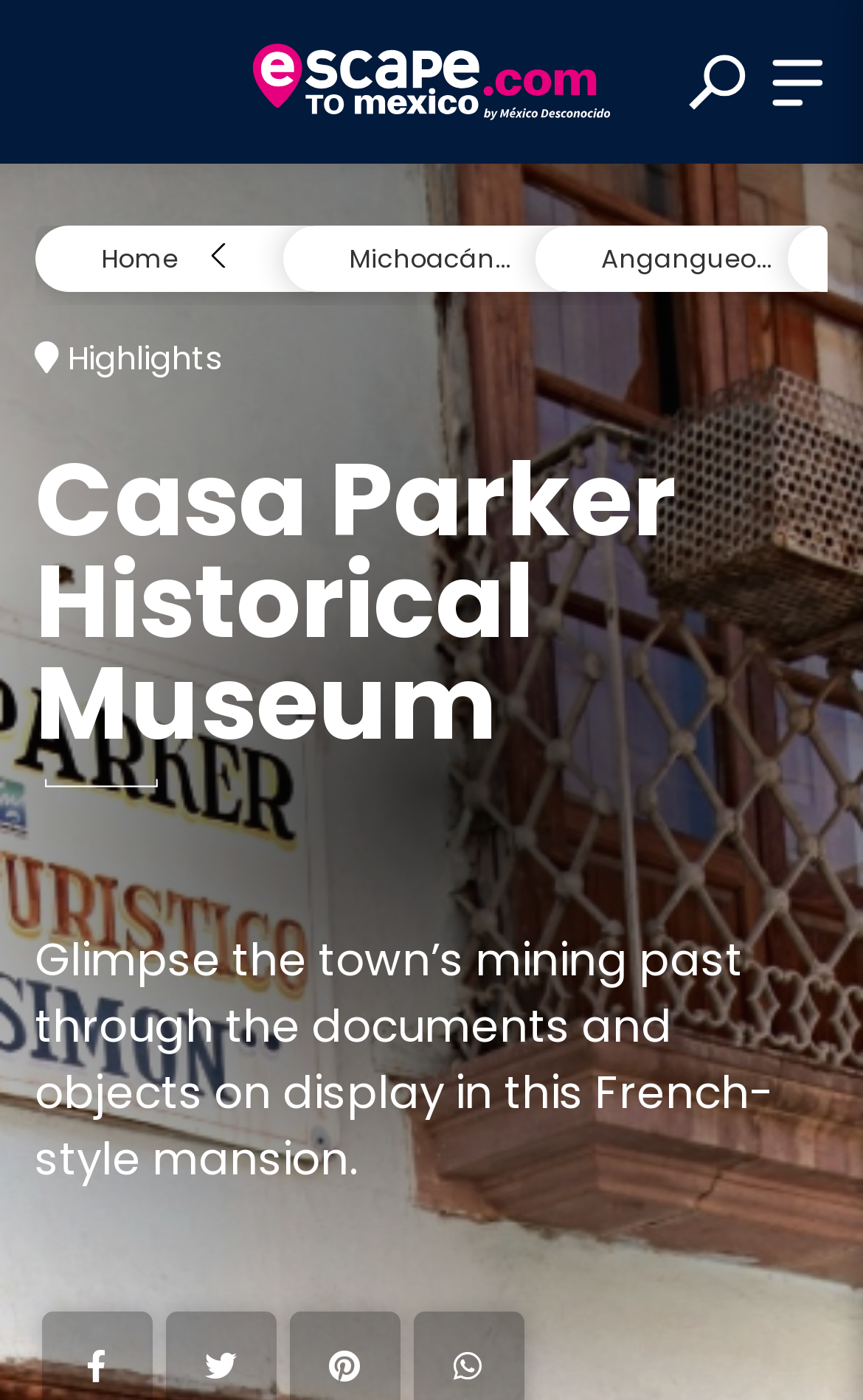Locate the bounding box coordinates of the clickable element to fulfill the following instruction: "Register here". Provide the coordinates as four float numbers between 0 and 1 in the format [left, top, right, bottom].

[0.124, 0.82, 0.876, 0.902]